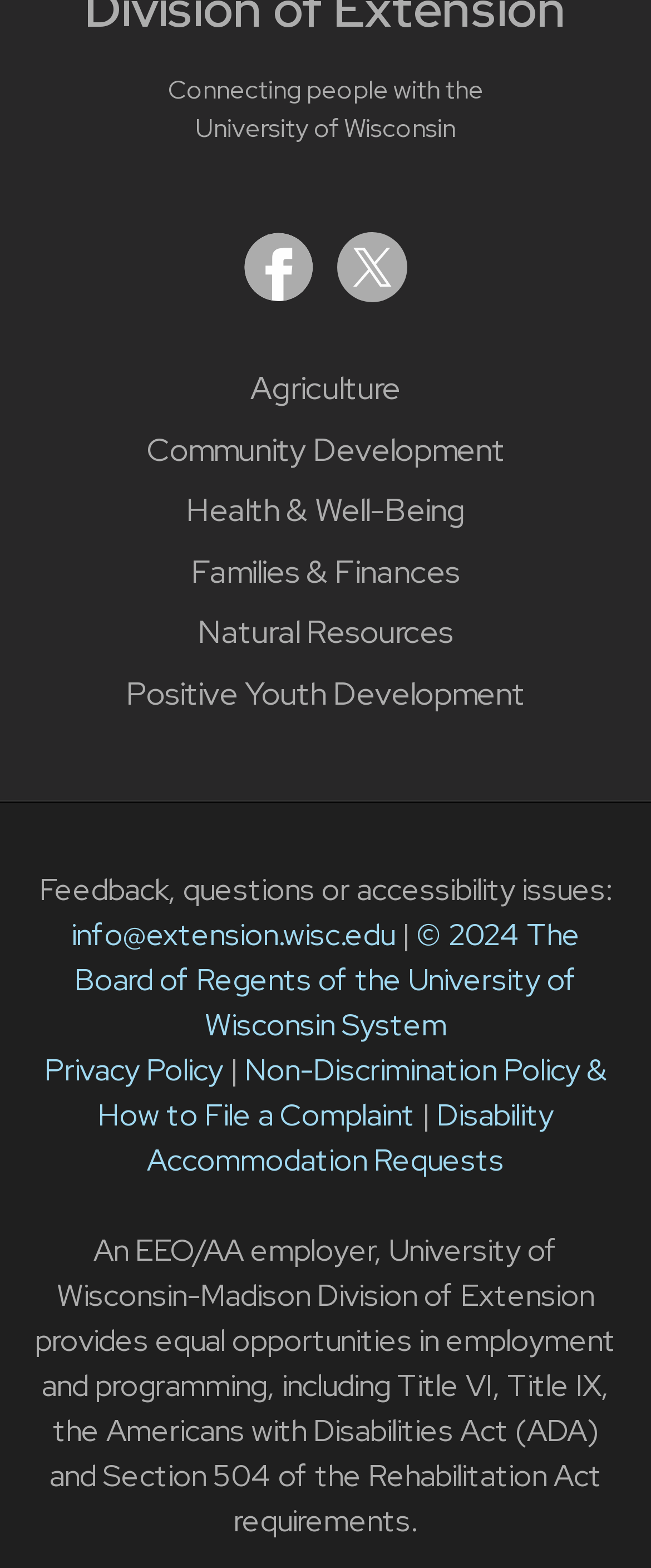Utilize the details in the image to thoroughly answer the following question: What is the organization's social media presence?

Based on the links provided on the webpage, the organization has a presence on Facebook and Twitter, as indicated by the 'Extension on Facebook' and 'Extension on X (Twitter)' links.